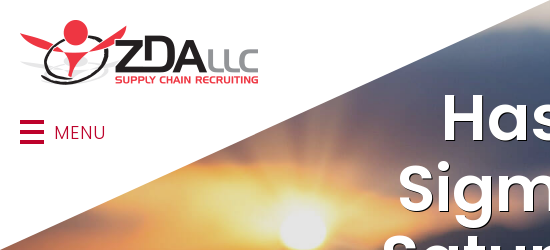What does the swoosh in the logo symbolize?
Using the details shown in the screenshot, provide a comprehensive answer to the question.

The stylized figure encircled by a swoosh in the logo of ZDA LLC symbolizes dynamic movement and connectivity within the supply chain industry, indicating the company's focus on efficient and connected operations.